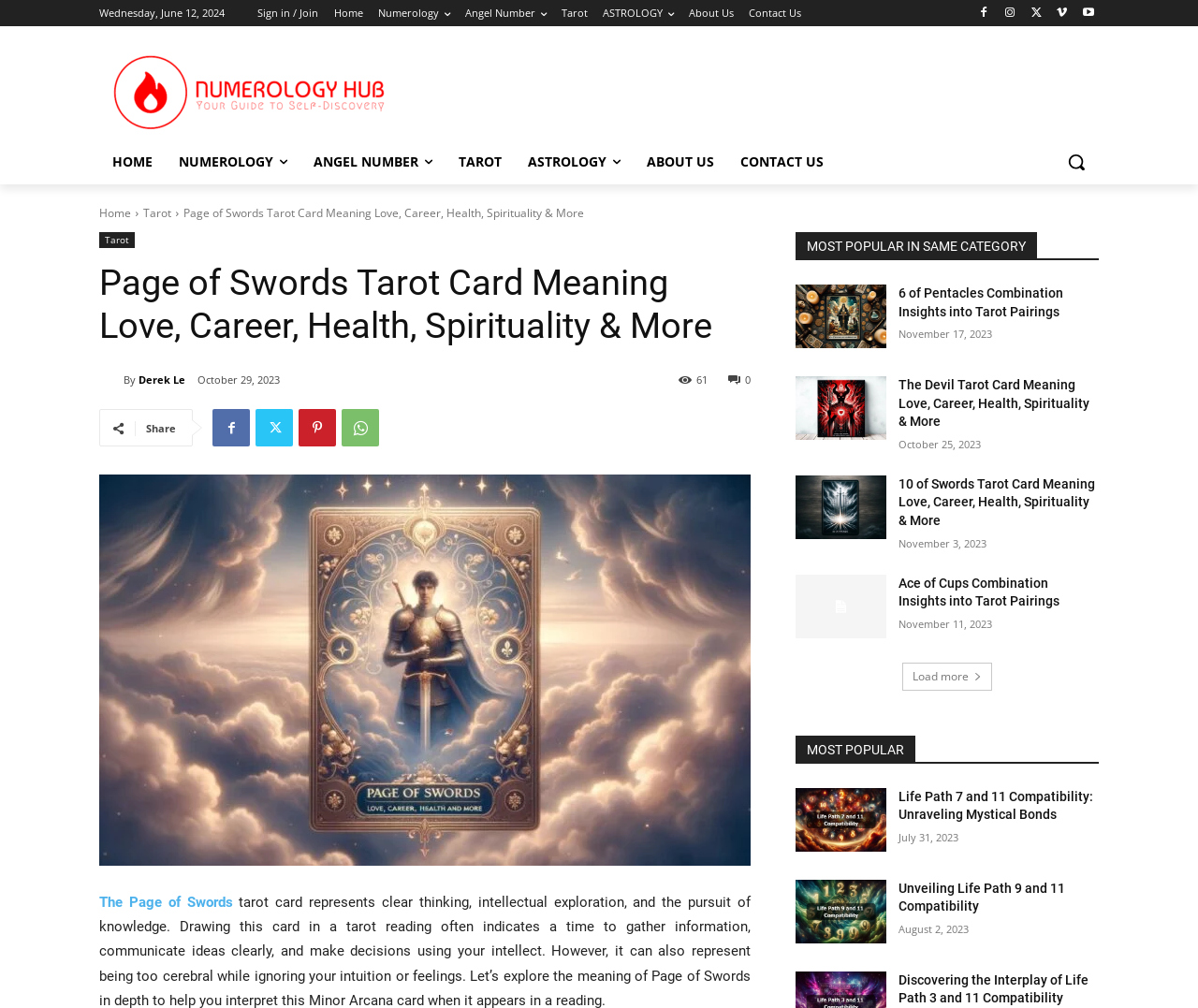Specify the bounding box coordinates of the region I need to click to perform the following instruction: "Read the article 'Page of Swords Tarot Card Meaning Love, Career, Health, Spirituality & More'". The coordinates must be four float numbers in the range of 0 to 1, i.e., [left, top, right, bottom].

[0.083, 0.471, 0.627, 0.859]